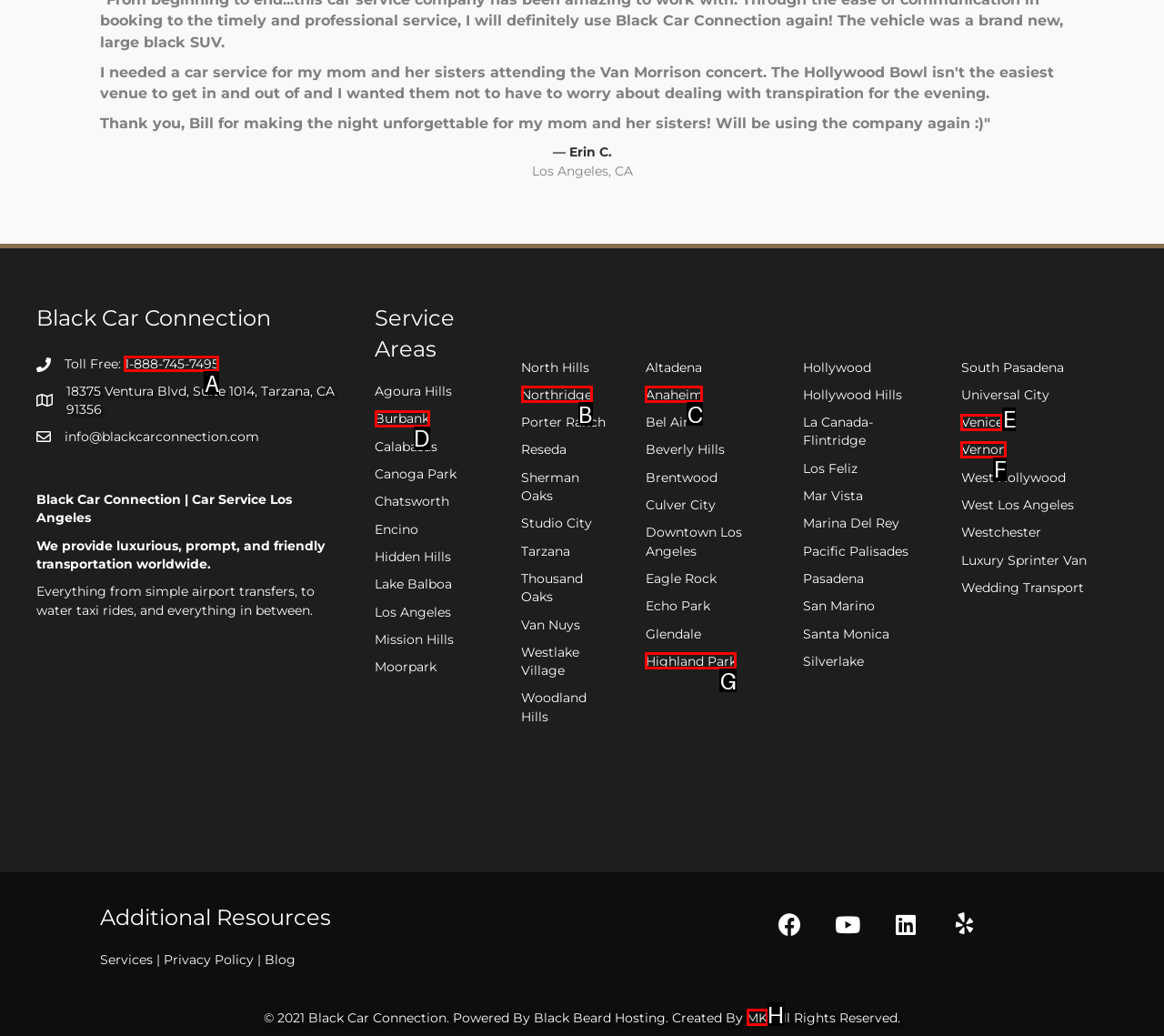Tell me which one HTML element I should click to complete the following task: Call the toll-free number Answer with the option's letter from the given choices directly.

A